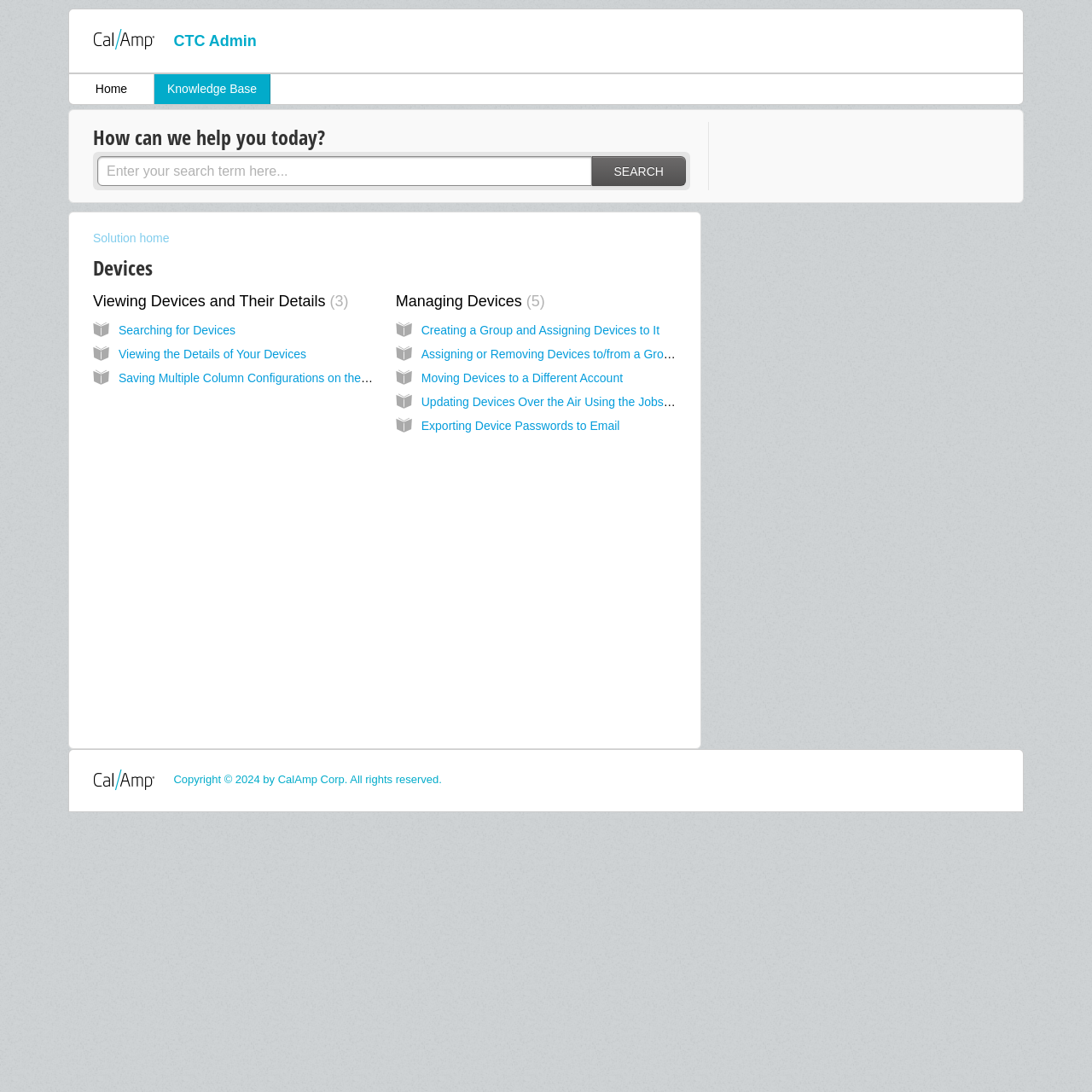Please identify the bounding box coordinates of the clickable element to fulfill the following instruction: "search for knowledge". The coordinates should be four float numbers between 0 and 1, i.e., [left, top, right, bottom].

[0.089, 0.143, 0.542, 0.17]